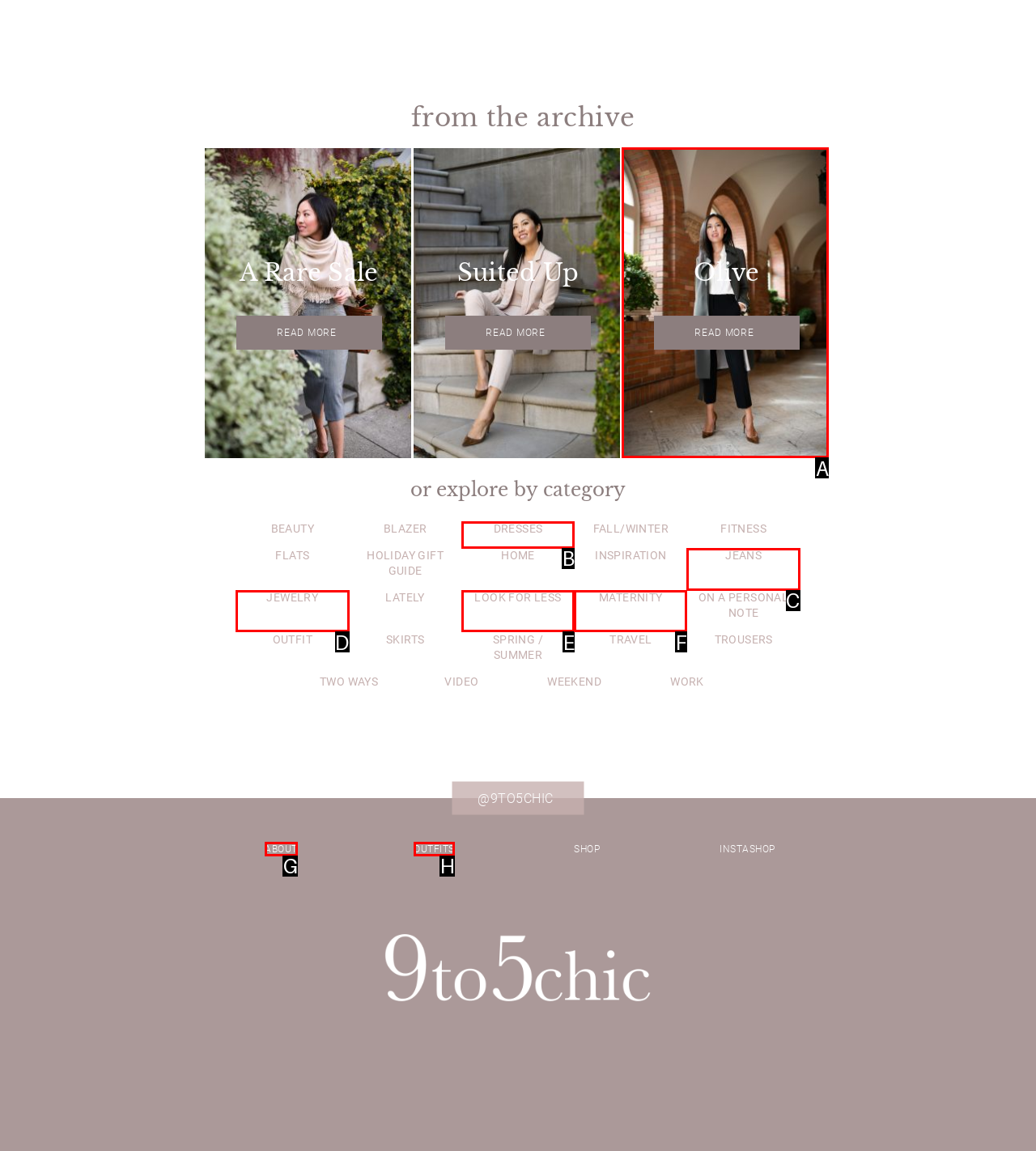Refer to the element description: parent_node: Olive and identify the matching HTML element. State your answer with the appropriate letter.

A